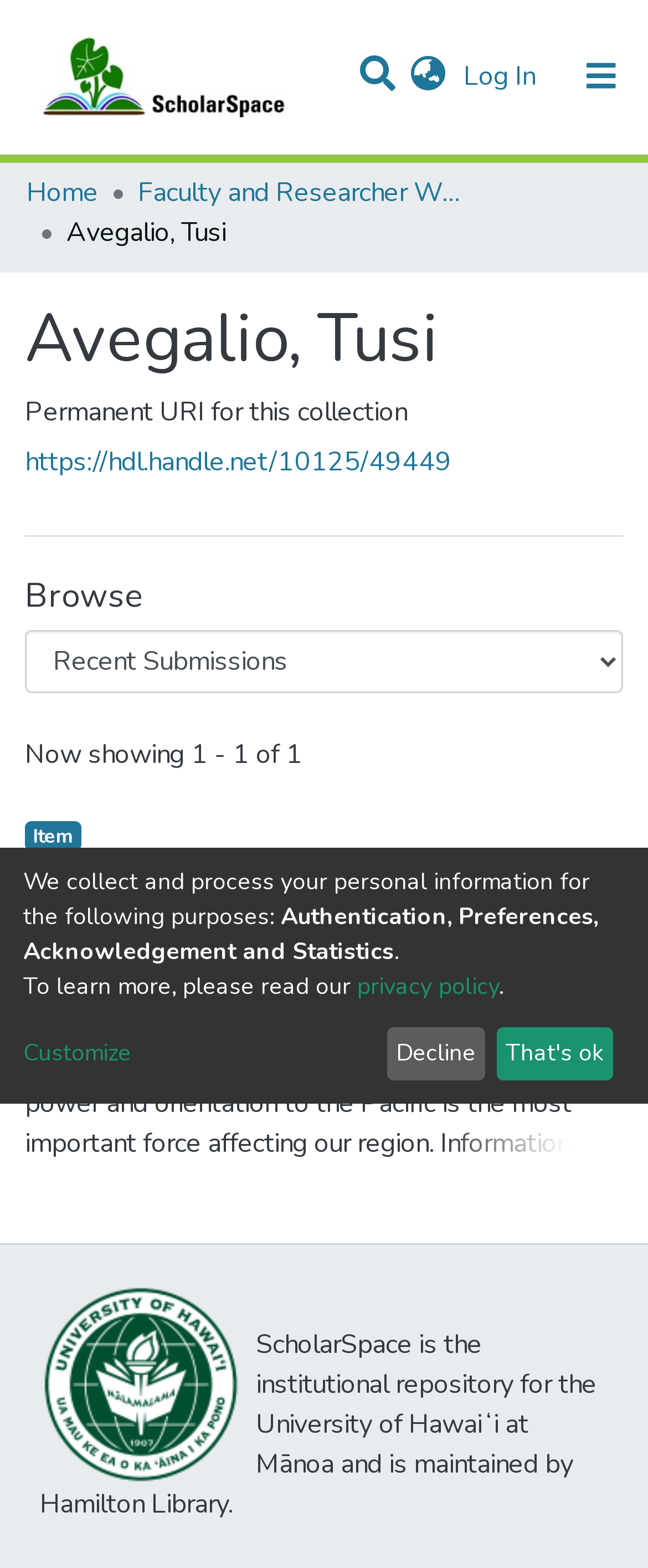Determine the bounding box coordinates of the region I should click to achieve the following instruction: "Switch language". Ensure the bounding box coordinates are four float numbers between 0 and 1, i.e., [left, top, right, bottom].

[0.616, 0.036, 0.705, 0.061]